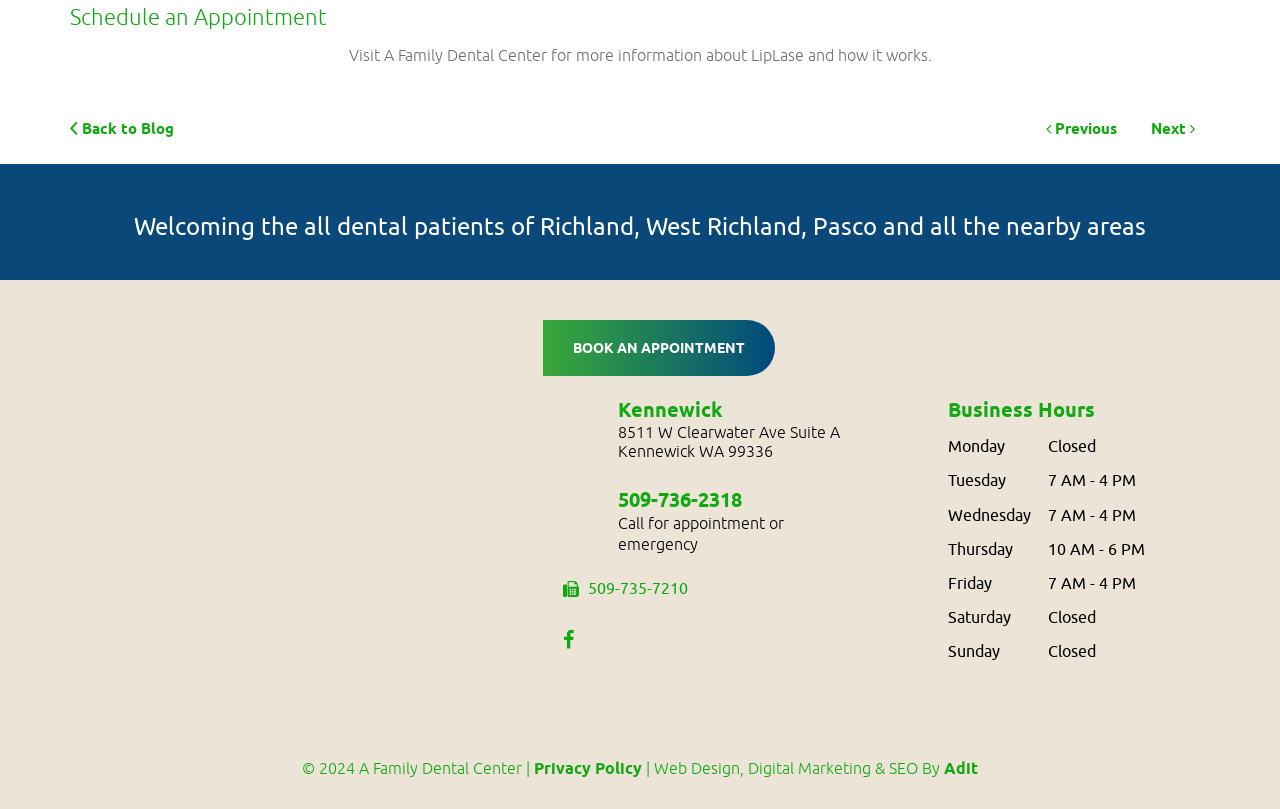Determine the bounding box of the UI element mentioned here: "Privacy Policy". The coordinates must be in the format [left, top, right, bottom] with values ranging from 0 to 1.

[0.417, 0.938, 0.502, 0.964]